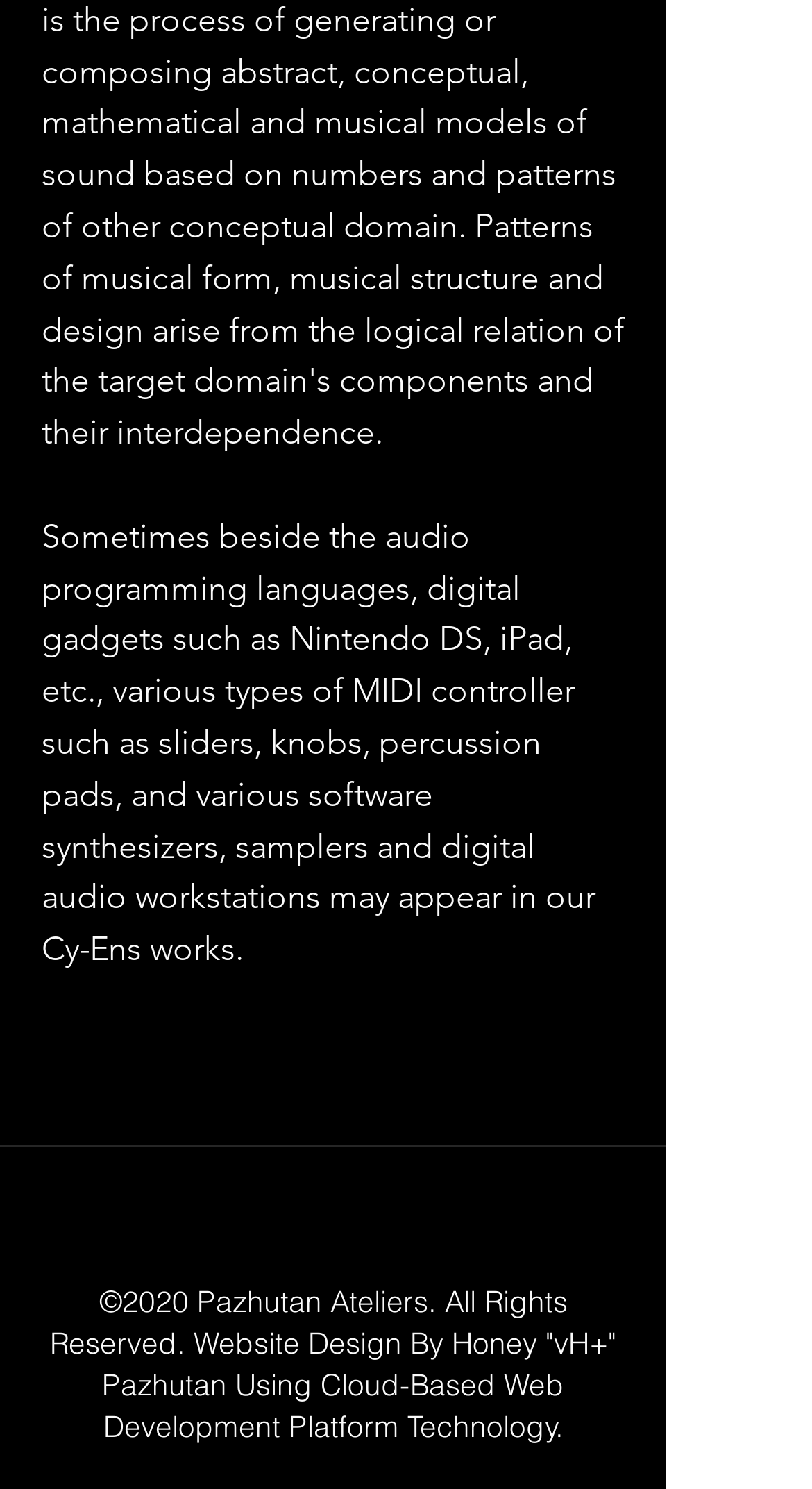What is the purpose of the 'Listen' link?
Based on the visual, give a brief answer using one word or a short phrase.

To listen to audio